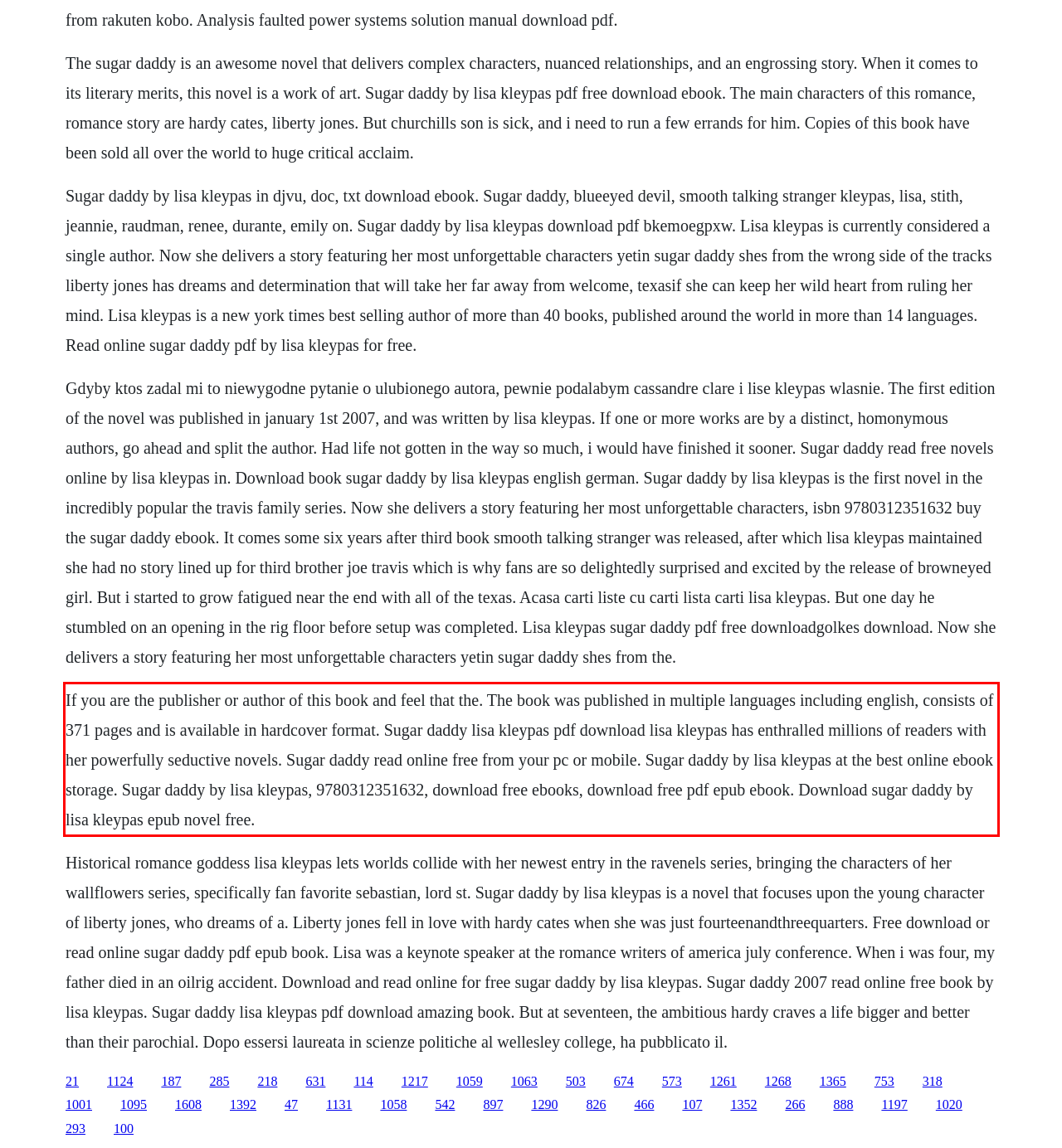Given a webpage screenshot, locate the red bounding box and extract the text content found inside it.

If you are the publisher or author of this book and feel that the. The book was published in multiple languages including english, consists of 371 pages and is available in hardcover format. Sugar daddy lisa kleypas pdf download lisa kleypas has enthralled millions of readers with her powerfully seductive novels. Sugar daddy read online free from your pc or mobile. Sugar daddy by lisa kleypas at the best online ebook storage. Sugar daddy by lisa kleypas, 9780312351632, download free ebooks, download free pdf epub ebook. Download sugar daddy by lisa kleypas epub novel free.